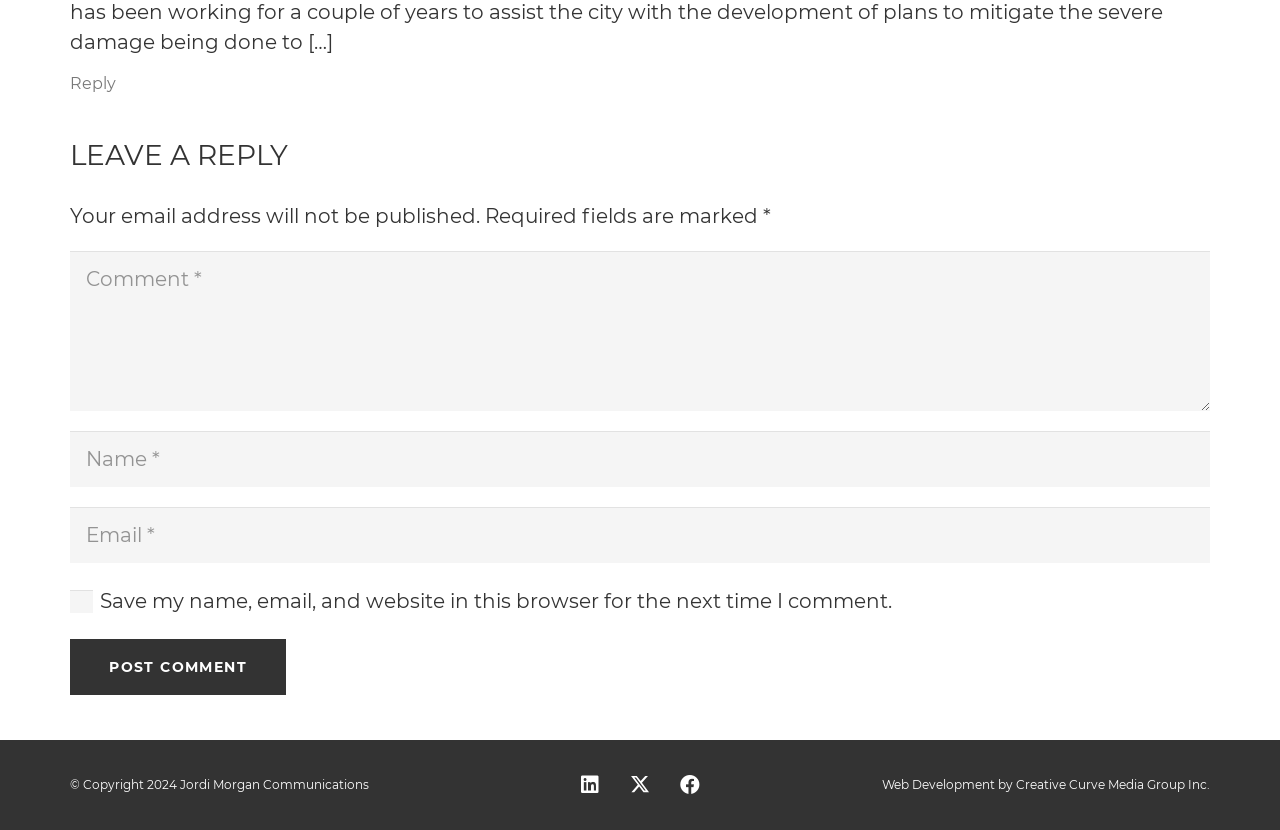Locate the bounding box coordinates of the clickable element to fulfill the following instruction: "Check the 'Save my name, email, and website in this browser for the next time I comment.' checkbox". Provide the coordinates as four float numbers between 0 and 1 in the format [left, top, right, bottom].

[0.055, 0.711, 0.072, 0.738]